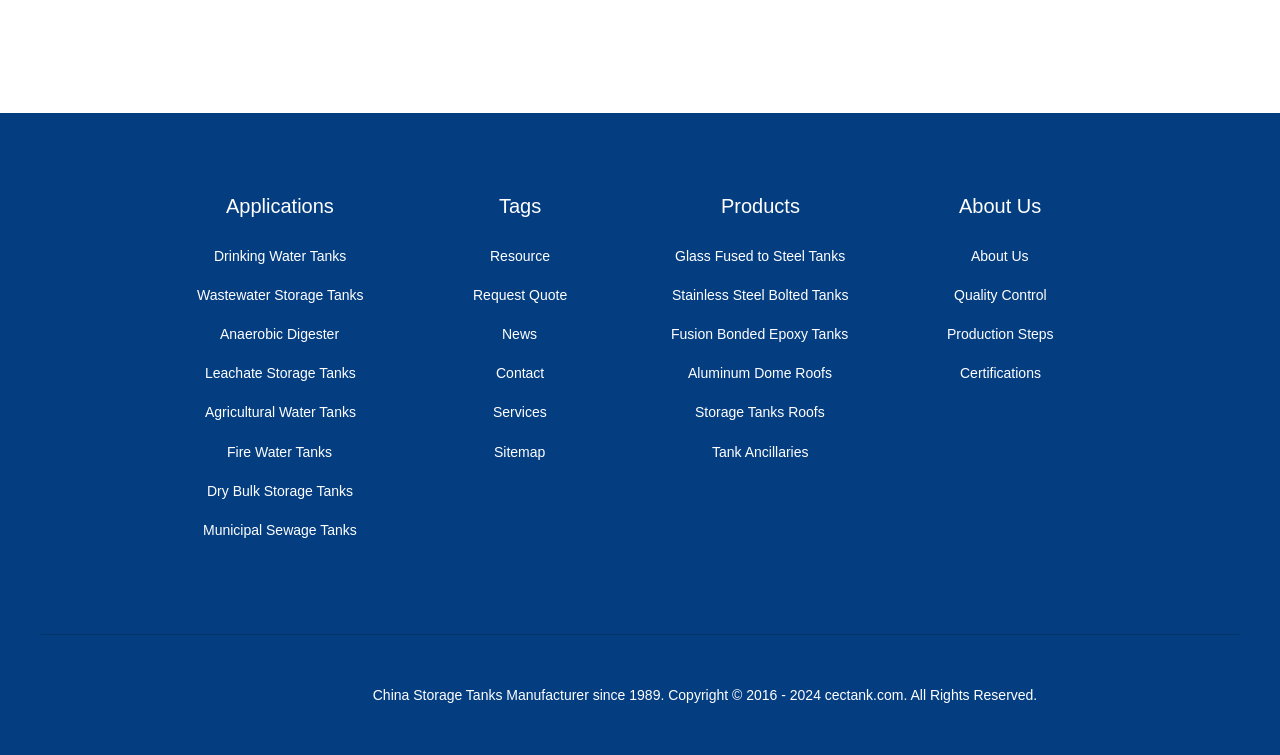From the image, can you give a detailed response to the question below:
How long has the company been in operation?

The company's copyright information at the bottom of the webpage mentions 'Copyright © 2016 - 2024 cectank.com', which implies that the company has been in operation since 1989.